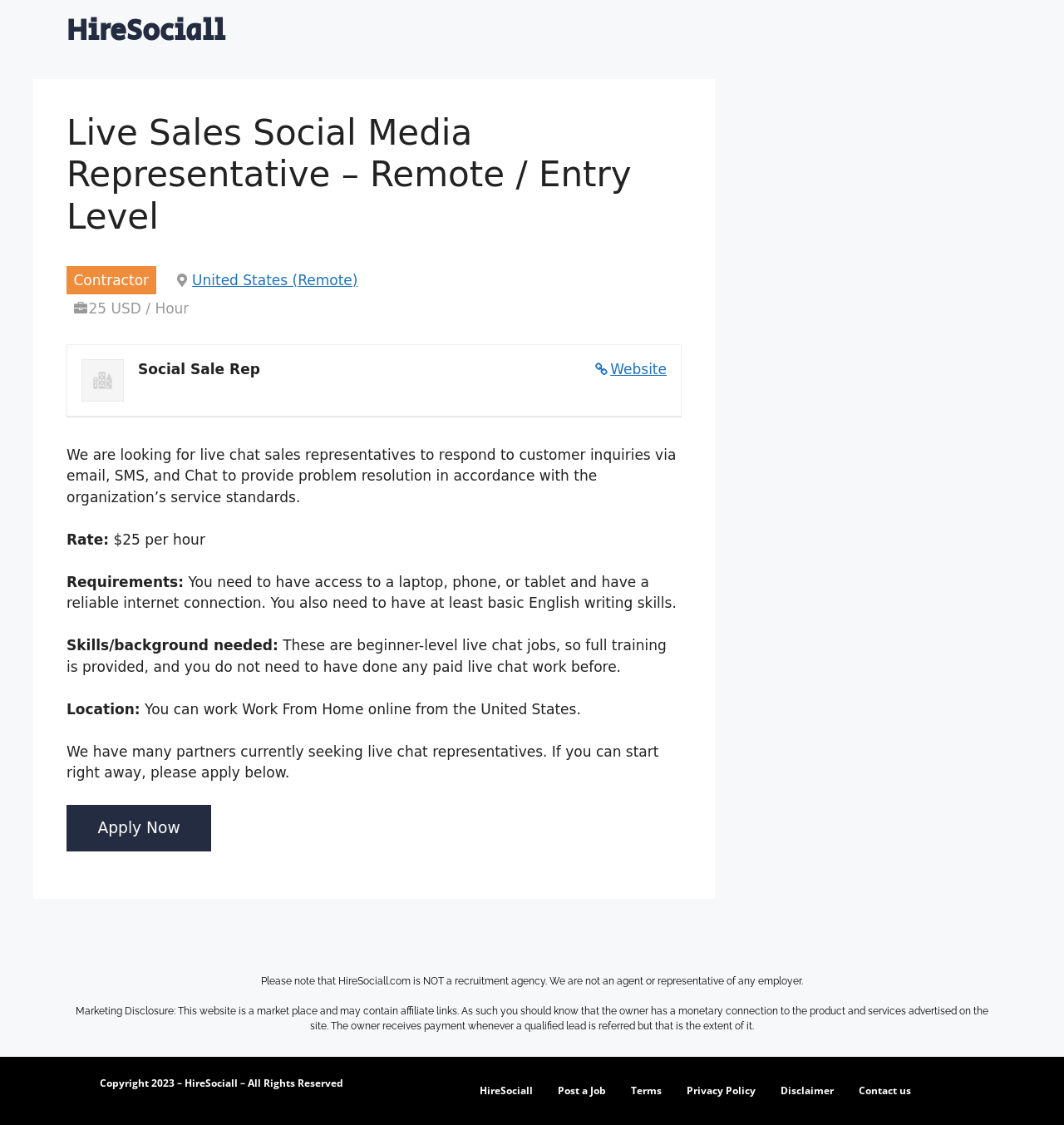Answer the question below in one word or phrase:
What is the location requirement for the job?

United States (Remote)